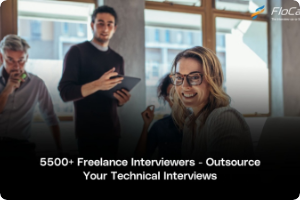What is the man in the black shirt holding?
Look at the screenshot and give a one-word or phrase answer.

A tablet